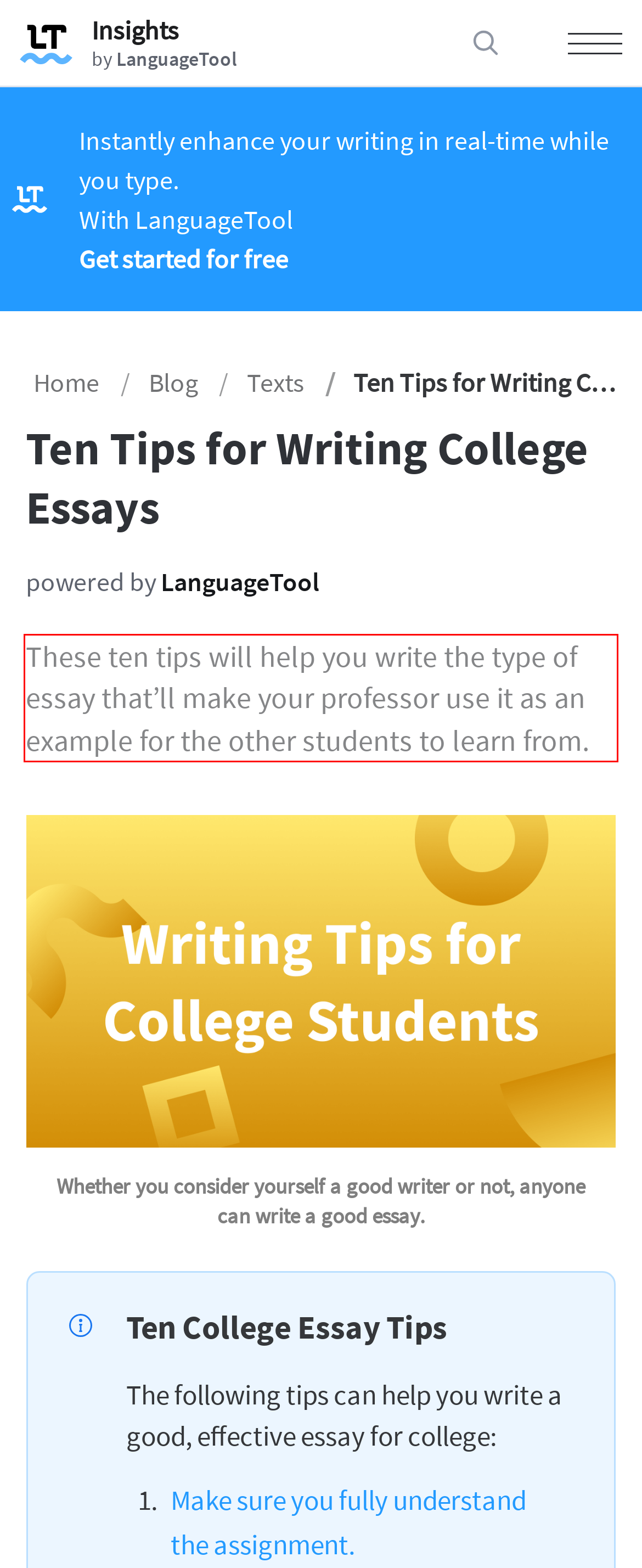You have a screenshot of a webpage with a red bounding box. Identify and extract the text content located inside the red bounding box.

These ten tips will help you write the type of essay that’ll make your professor use it as an example for the other students to learn from.